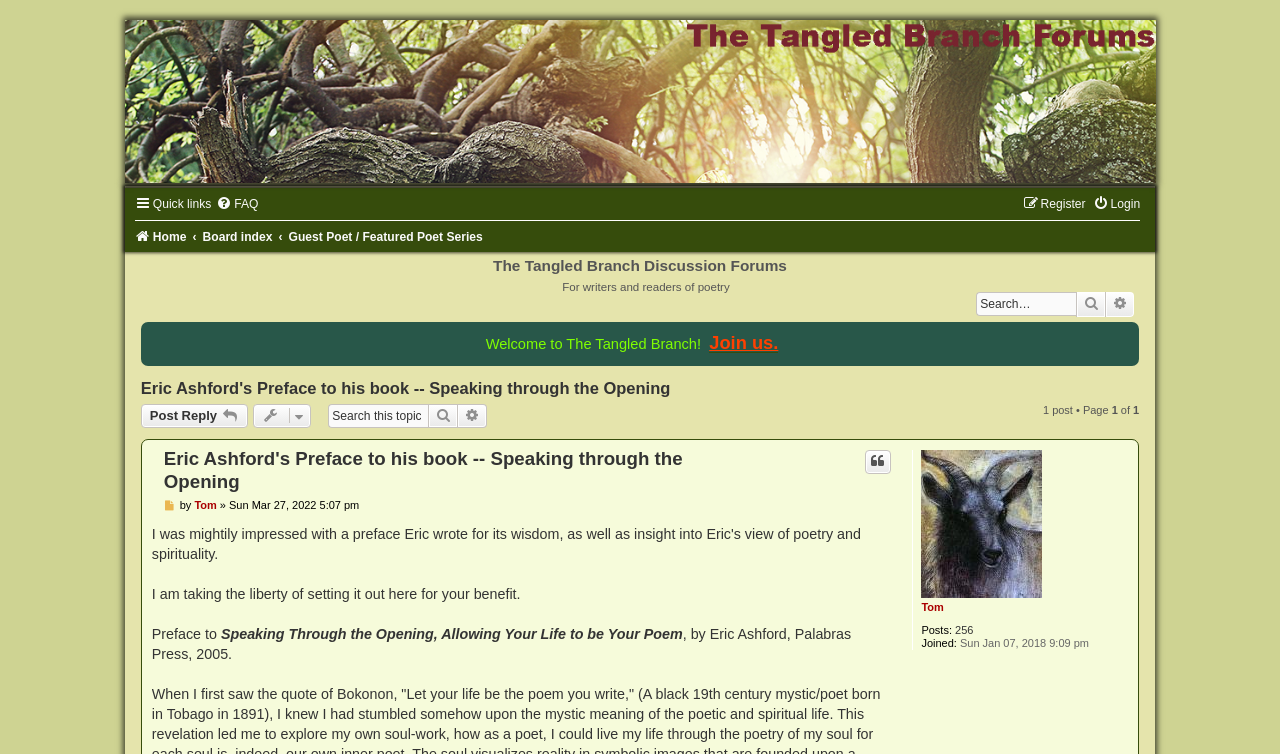Provide the bounding box coordinates for the specified HTML element described in this description: "parent_node: Skip to content title="Home"". The coordinates should be four float numbers ranging from 0 to 1, in the format [left, top, right, bottom].

[0.0, 0.027, 1.0, 0.243]